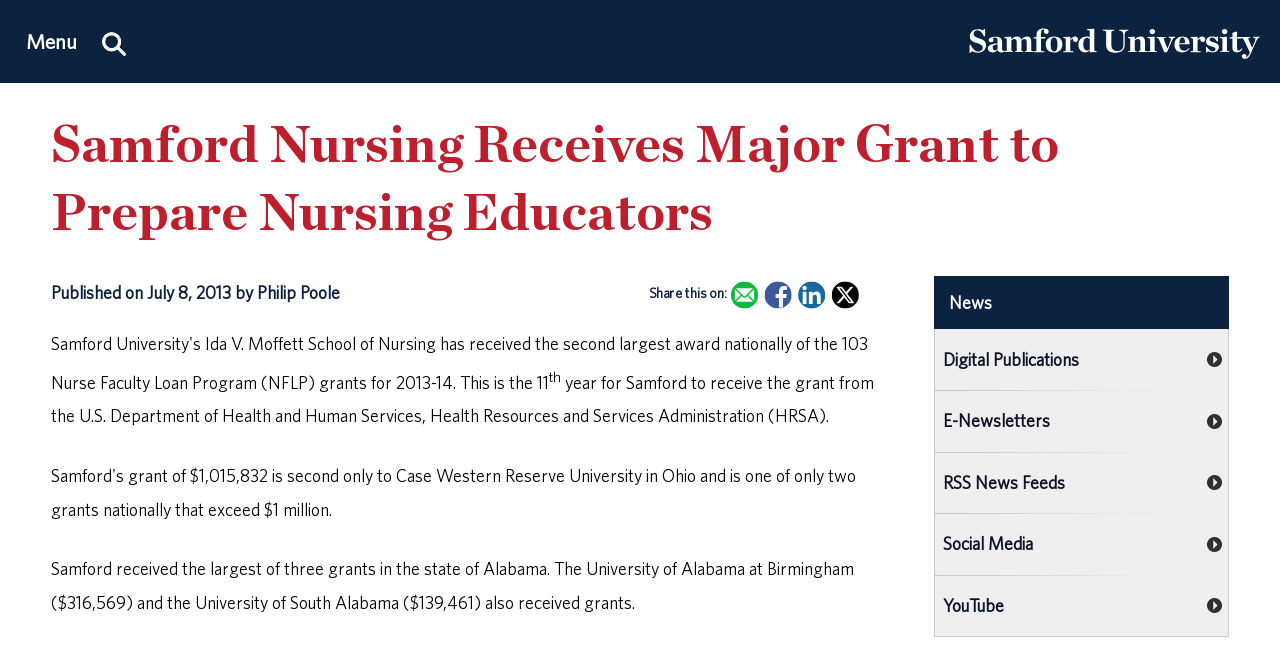Determine the bounding box coordinates for the UI element described. Format the coordinates as (top-left x, top-left y, bottom-right x, bottom-right y) and ensure all values are between 0 and 1. Element description: Social Media

[0.731, 0.789, 0.959, 0.883]